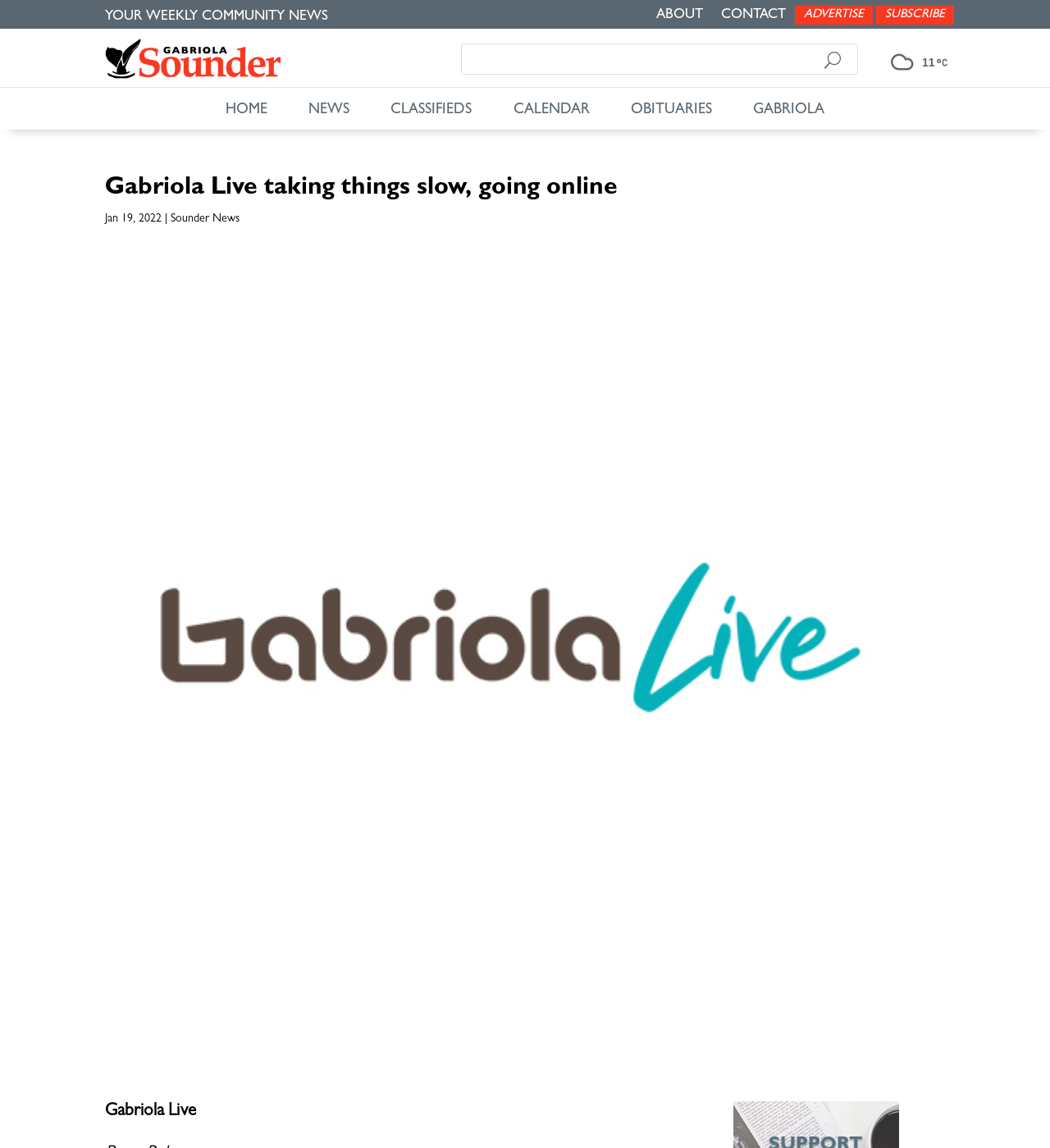How many links are in the top navigation bar?
Provide a thorough and detailed answer to the question.

I counted the number of link elements in the top navigation bar, which are 'ABOUT', 'CONTACT', 'ADVERTISE', 'SUBSCRIBE', and 'HOME', and found that there are 5 links in total.